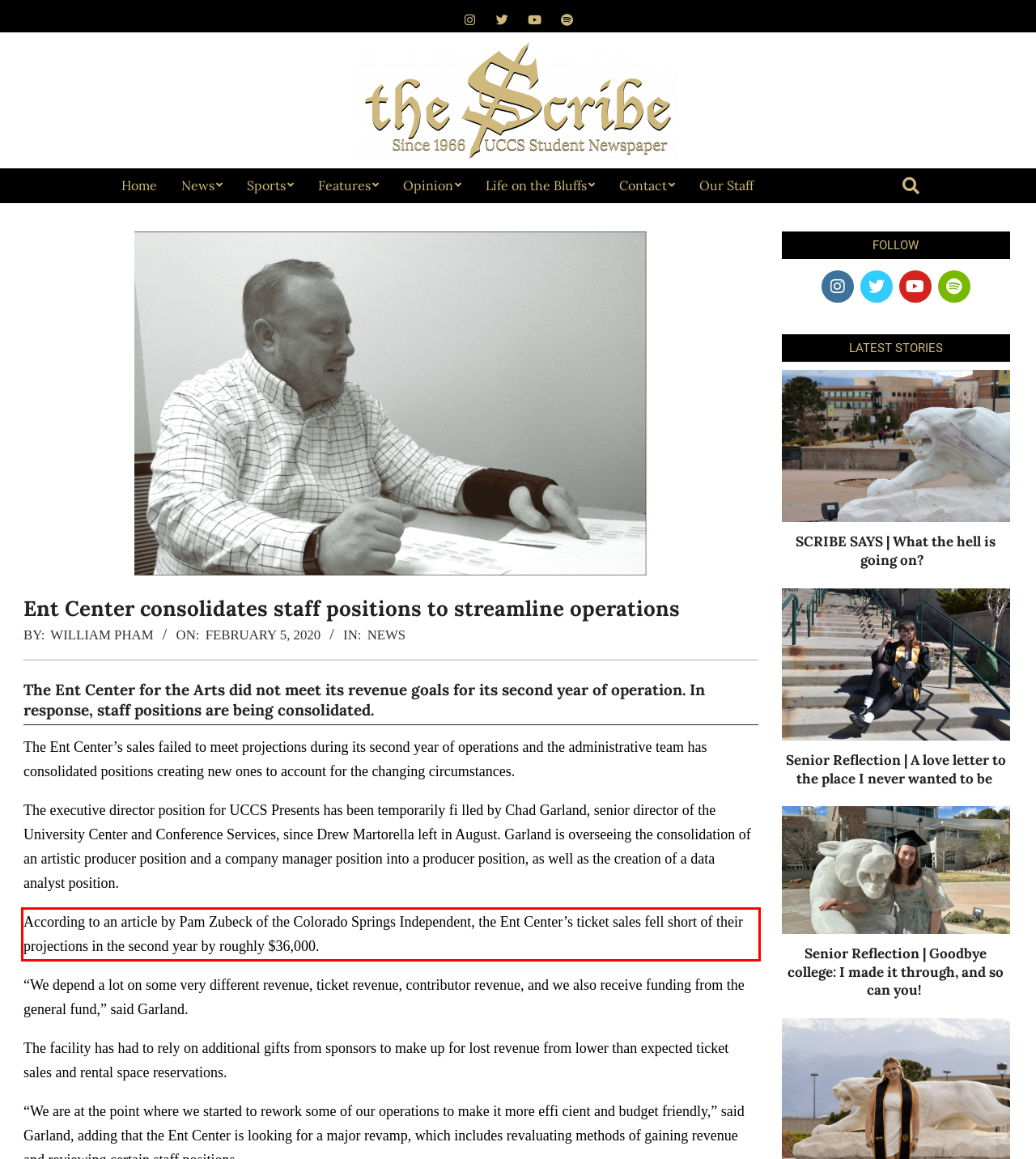You are looking at a screenshot of a webpage with a red rectangle bounding box. Use OCR to identify and extract the text content found inside this red bounding box.

According to an article by Pam Zubeck of the Colorado Springs Independent, the Ent Center’s ticket sales fell short of their projections in the second year by roughly $36,000.